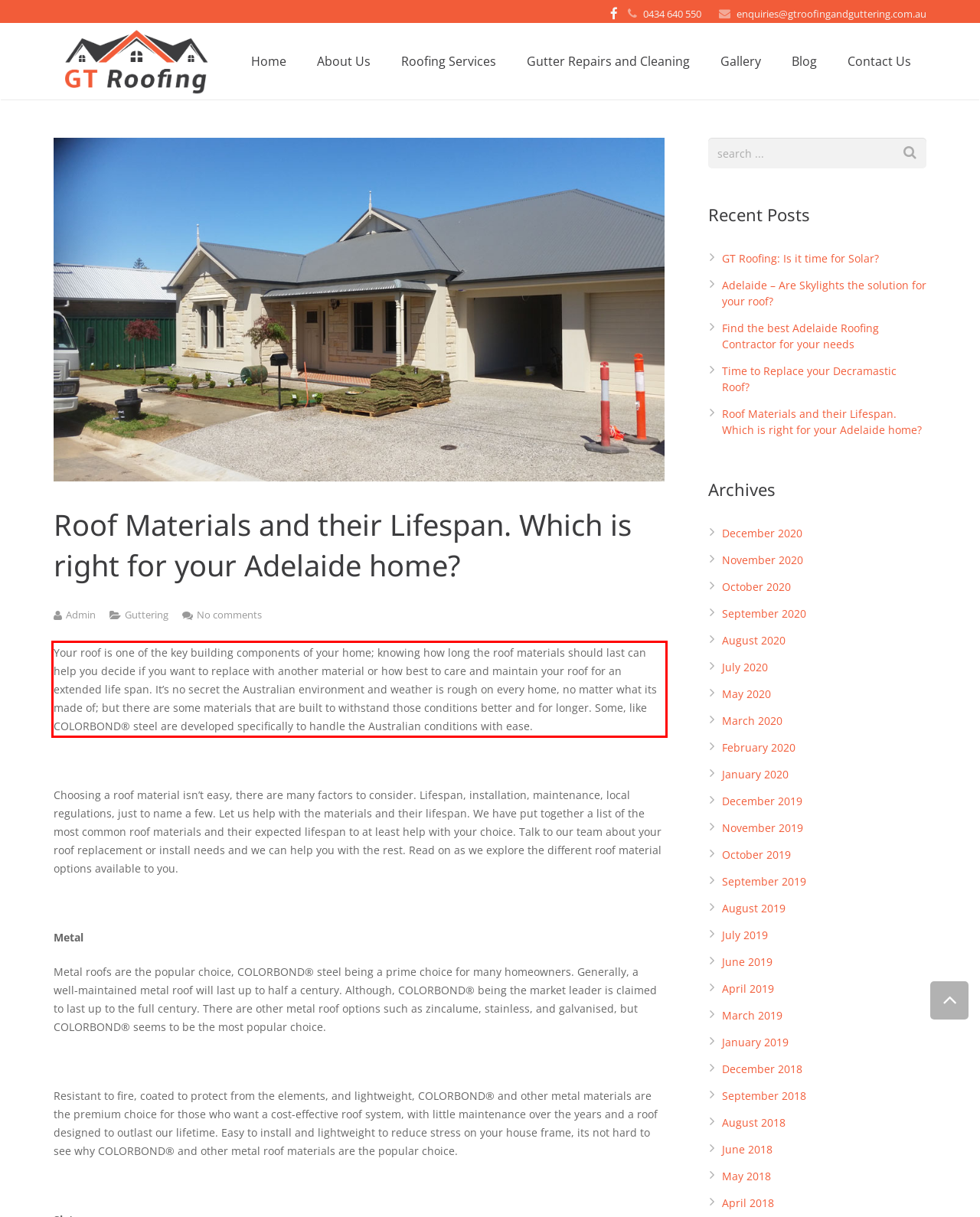Given a screenshot of a webpage with a red bounding box, extract the text content from the UI element inside the red bounding box.

Your roof is one of the key building components of your home; knowing how long the roof materials should last can help you decide if you want to replace with another material or how best to care and maintain your roof for an extended life span. It’s no secret the Australian environment and weather is rough on every home, no matter what its made of; but there are some materials that are built to withstand those conditions better and for longer. Some, like COLORBOND® steel are developed specifically to handle the Australian conditions with ease.